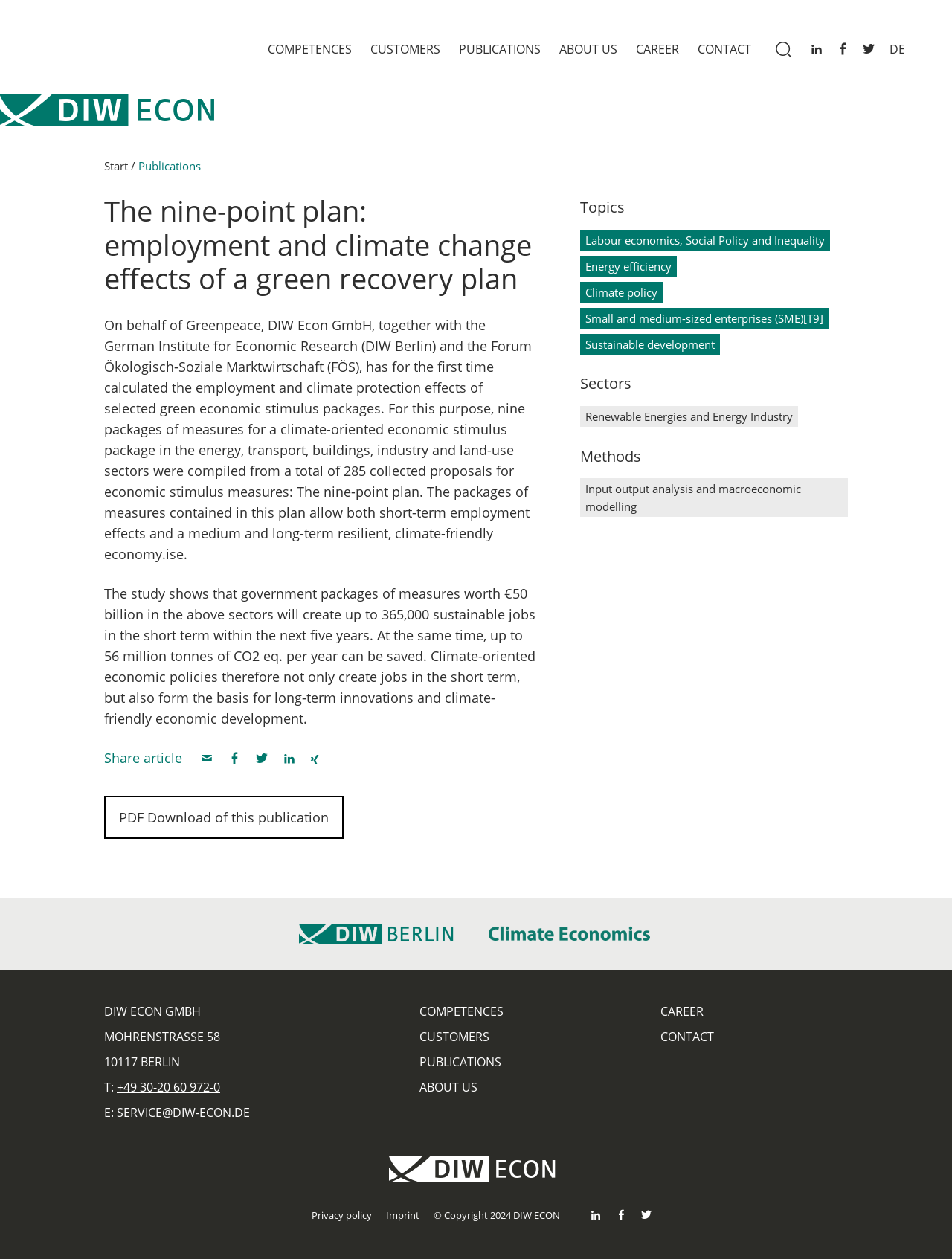Please analyze the image and give a detailed answer to the question:
What is the phone number of the organization?

I found the phone number in the footer section of the webpage, where the organization's contact information is provided.